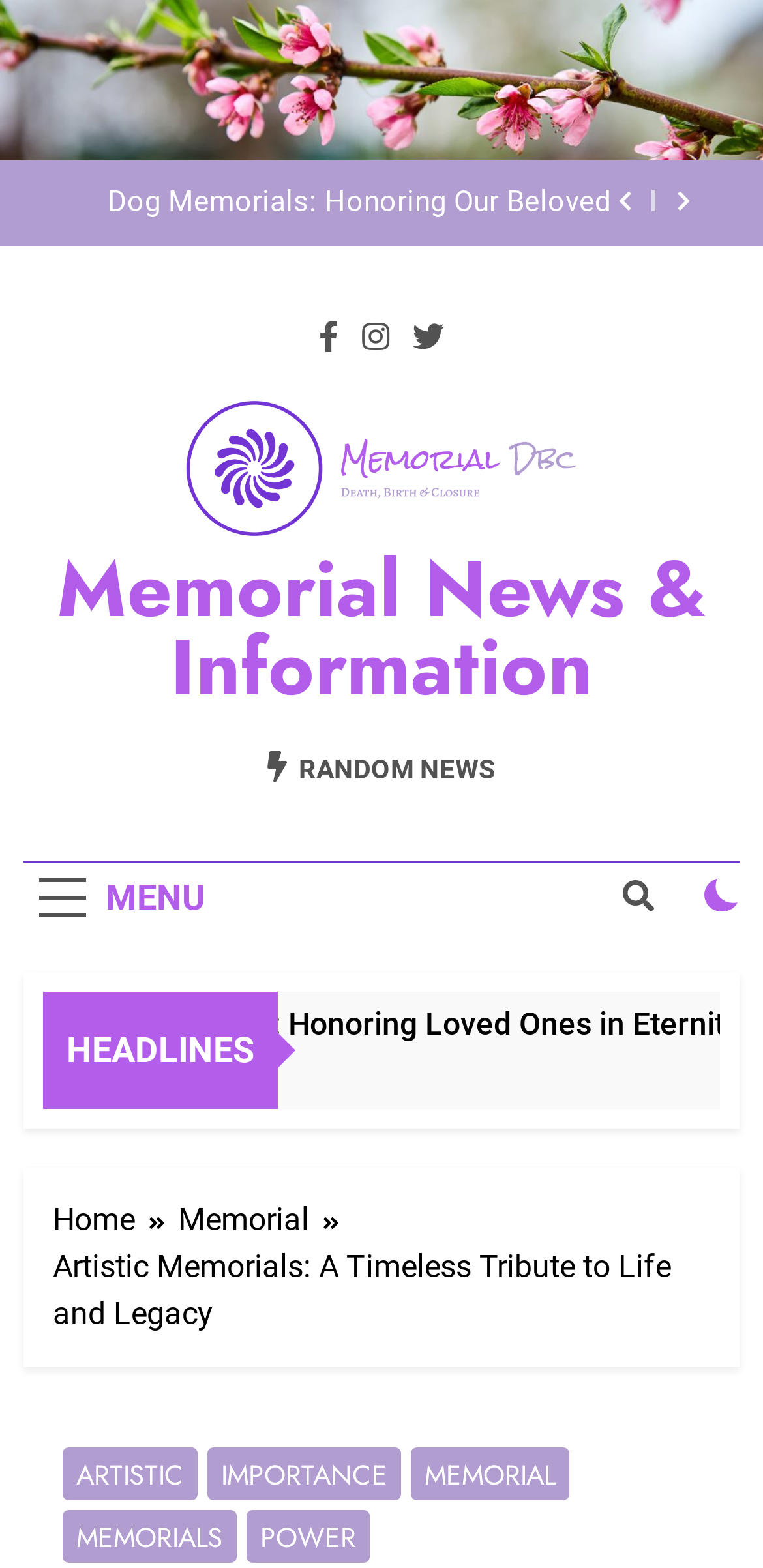Show the bounding box coordinates of the region that should be clicked to follow the instruction: "Learn more about living, working, and traveling in the EU."

None